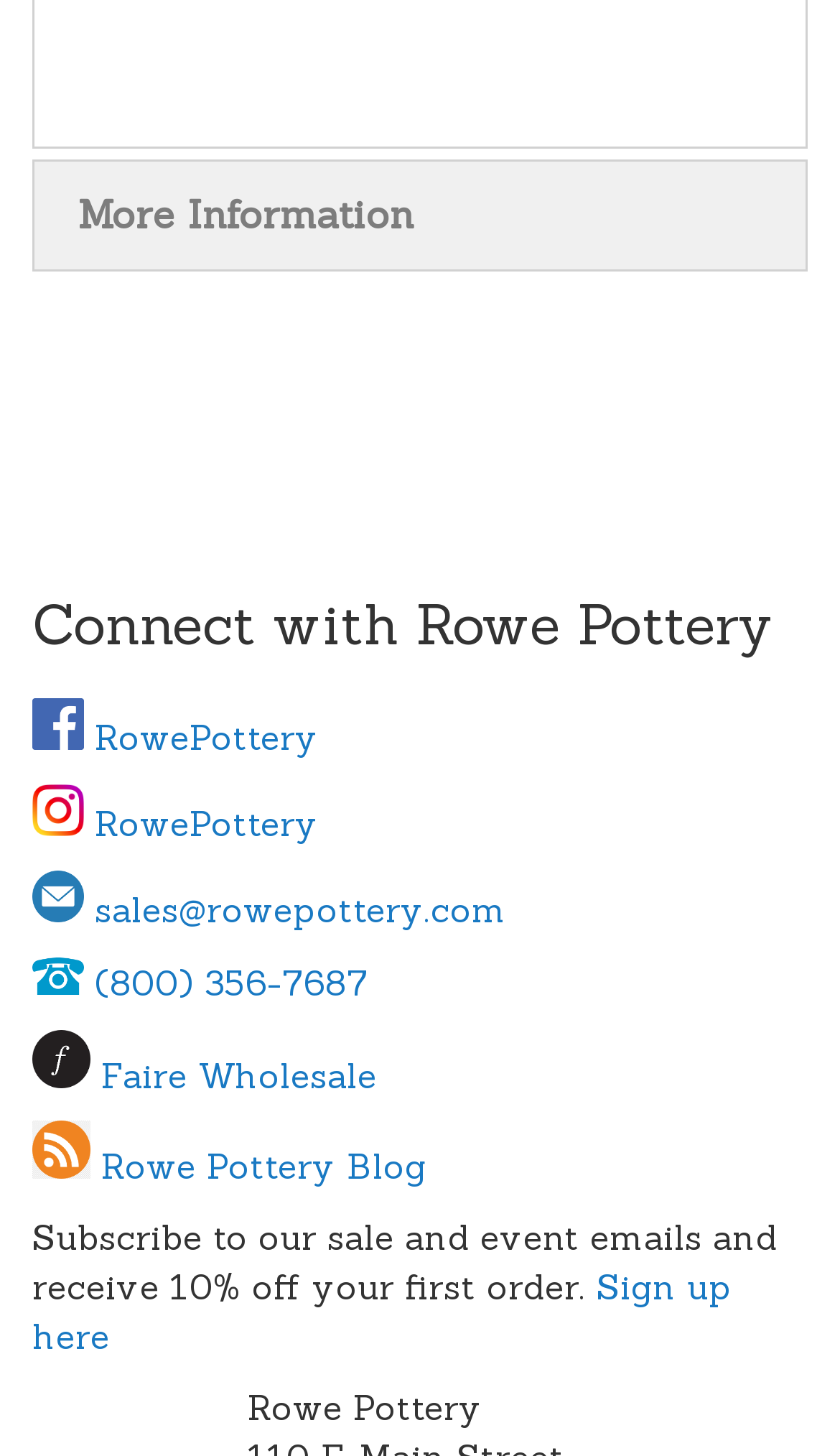Can you show the bounding box coordinates of the region to click on to complete the task described in the instruction: "Click on 'More Information'"?

[0.038, 0.109, 0.962, 0.186]